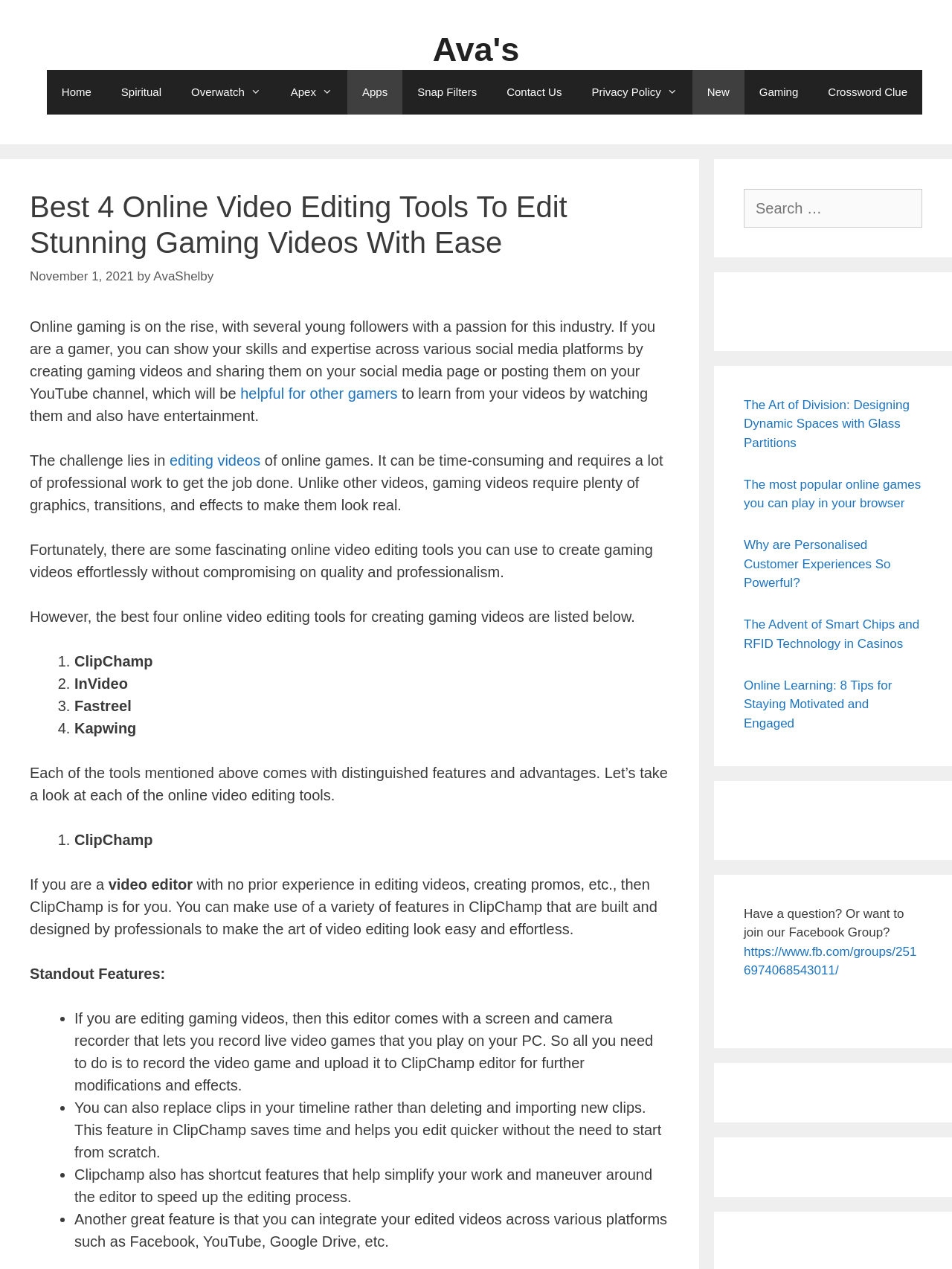What is a standout feature of ClipChamp?
Based on the screenshot, answer the question with a single word or phrase.

Screen and camera recorder